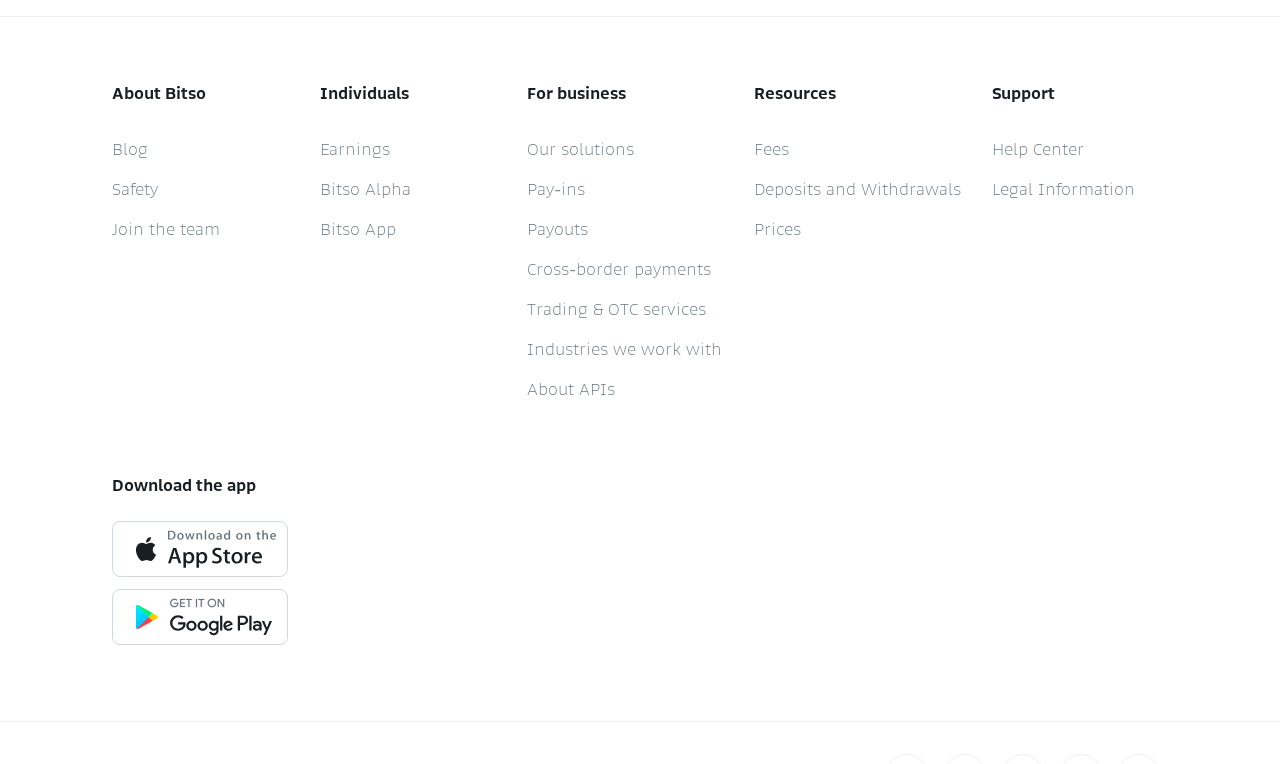Please identify the bounding box coordinates of the element that needs to be clicked to execute the following command: "Explore Bitso Alpha". Provide the bounding box using four float numbers between 0 and 1, formatted as [left, top, right, bottom].

[0.25, 0.221, 0.321, 0.274]